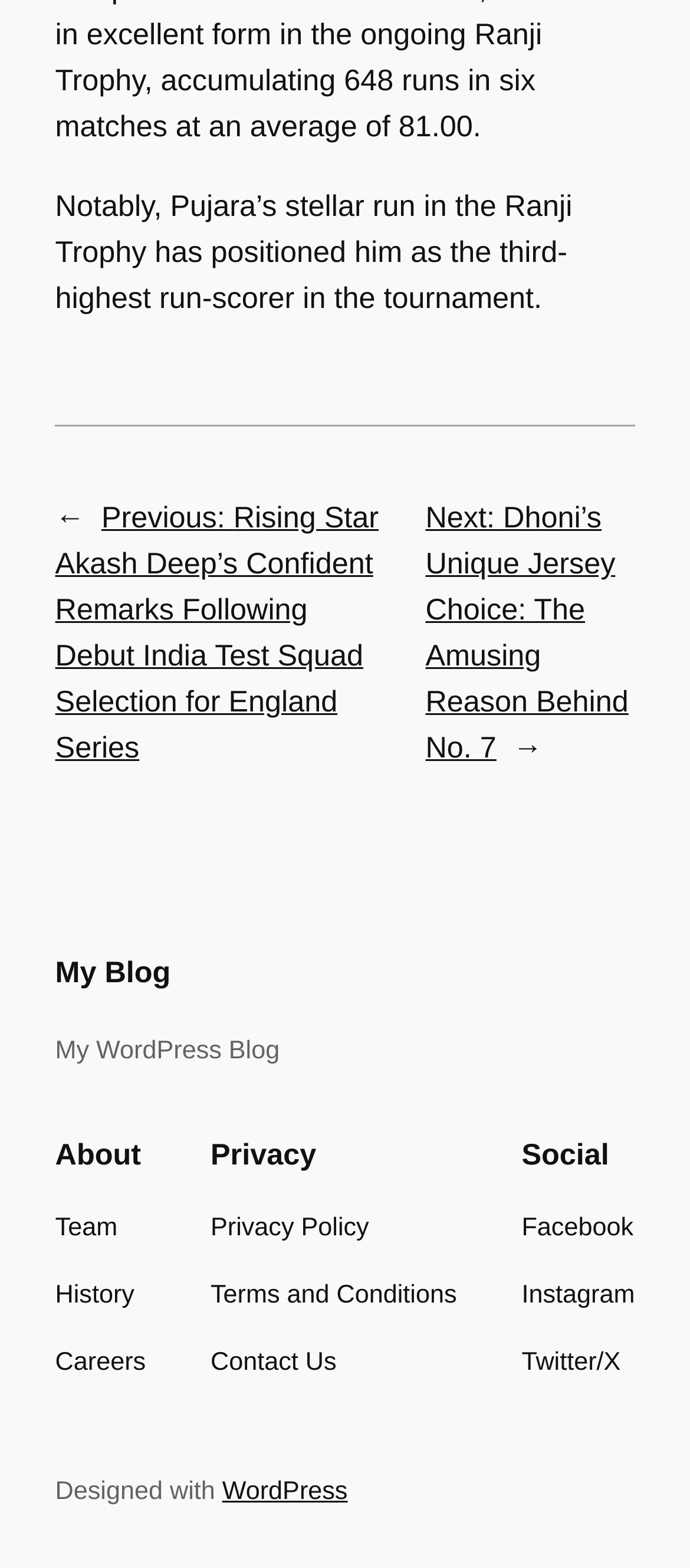What is the name of the blog?
Using the screenshot, give a one-word or short phrase answer.

My WordPress Blog